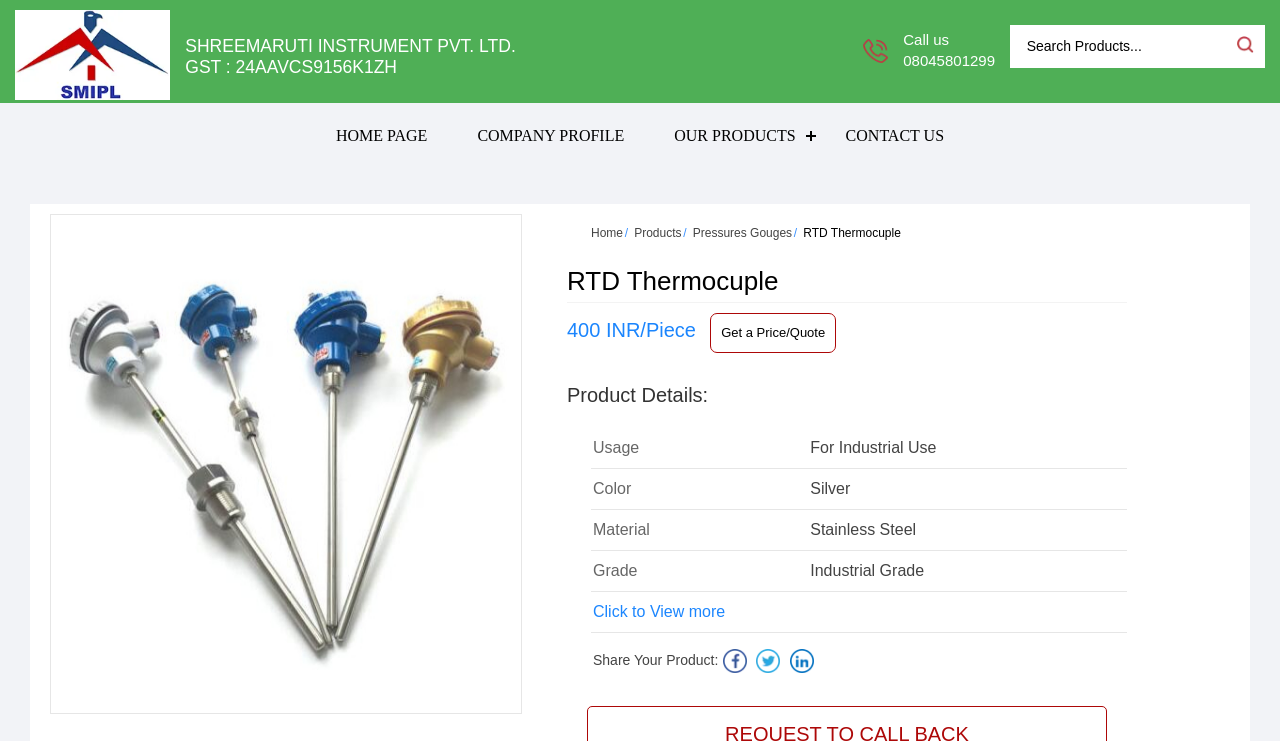Extract the bounding box coordinates of the UI element described: "Get a Price/Quote". Provide the coordinates in the format [left, top, right, bottom] with values ranging from 0 to 1.

[0.555, 0.422, 0.653, 0.476]